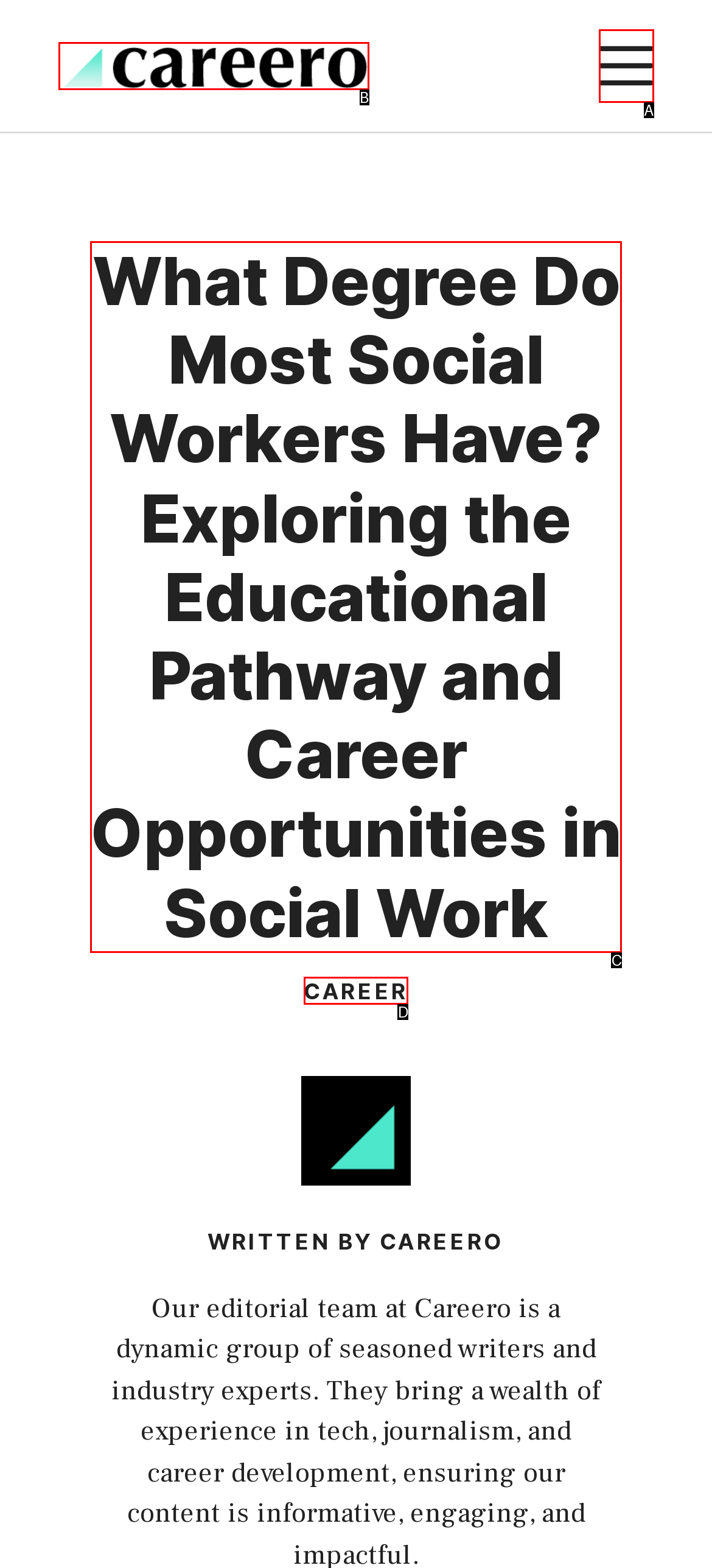Based on the element description: Career, choose the best matching option. Provide the letter of the option directly.

D